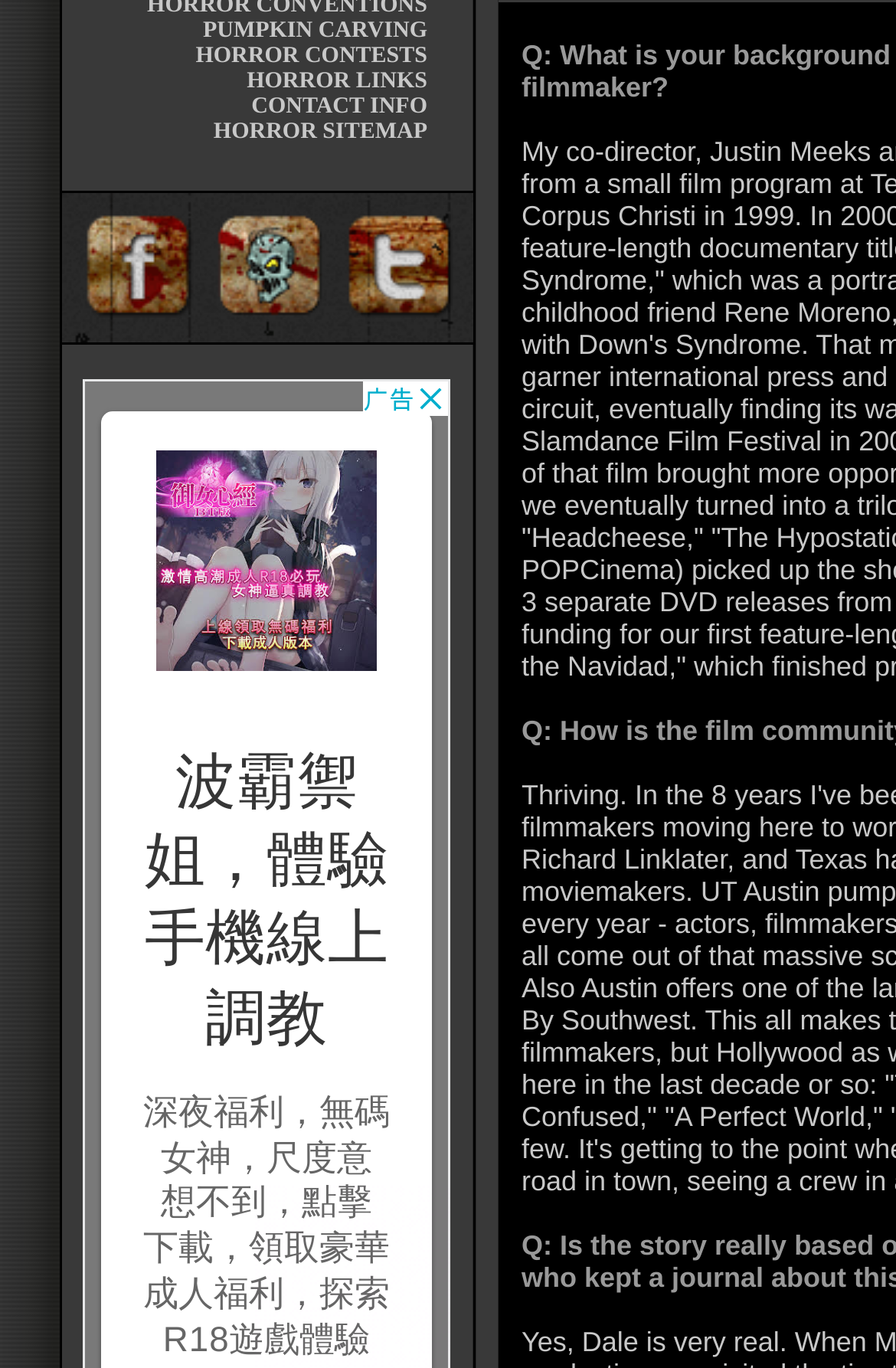For the following element description, predict the bounding box coordinates in the format (top-left x, top-left y, bottom-right x, bottom-right y). All values should be floating point numbers between 0 and 1. Description: title="Dig Buried.com On Twitter"

[0.374, 0.237, 0.528, 0.255]